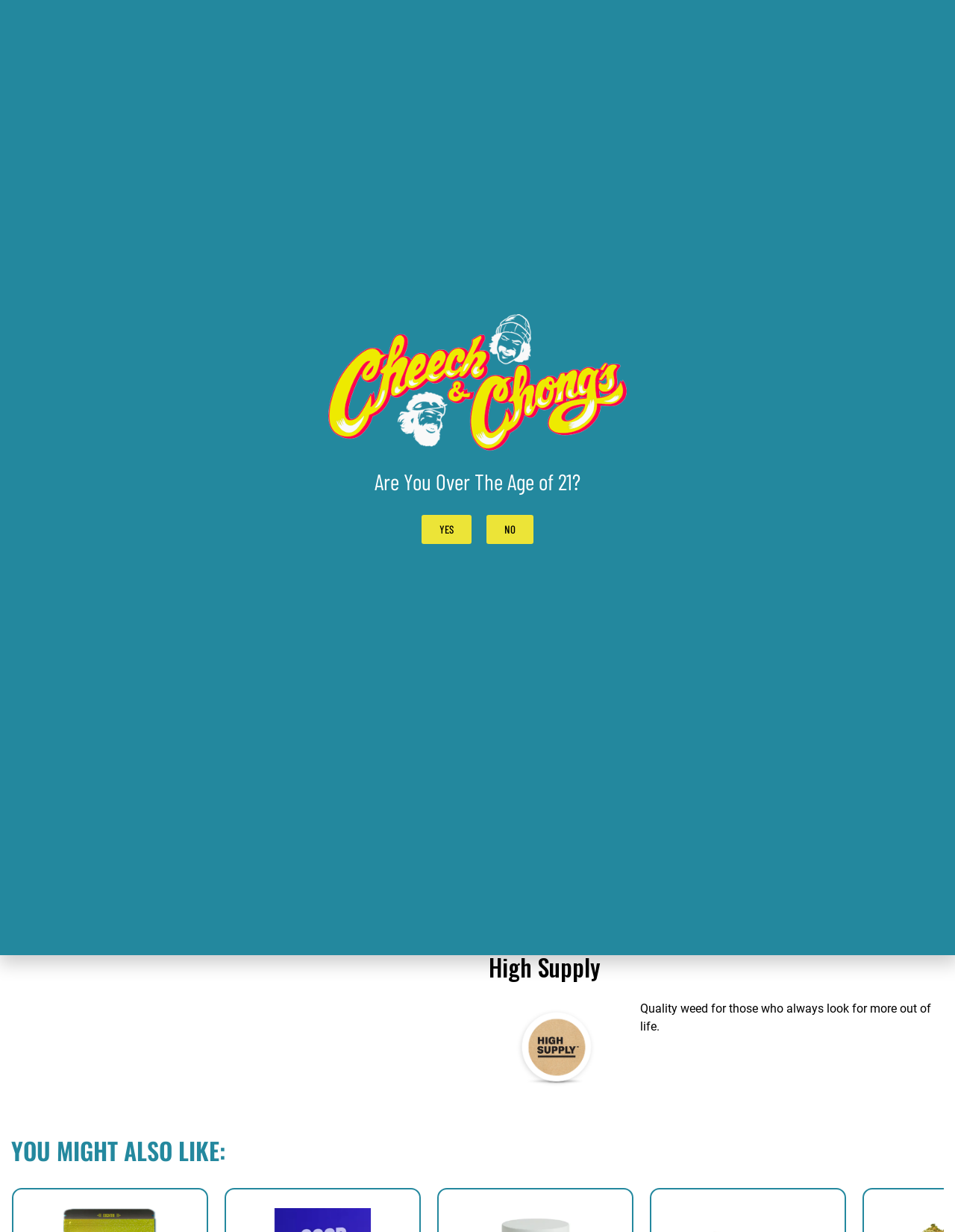What is the location of the store?
From the details in the image, answer the question comprehensively.

The location of the store can be found in the static text 'Whately' which is located above the 'Open Until' time.